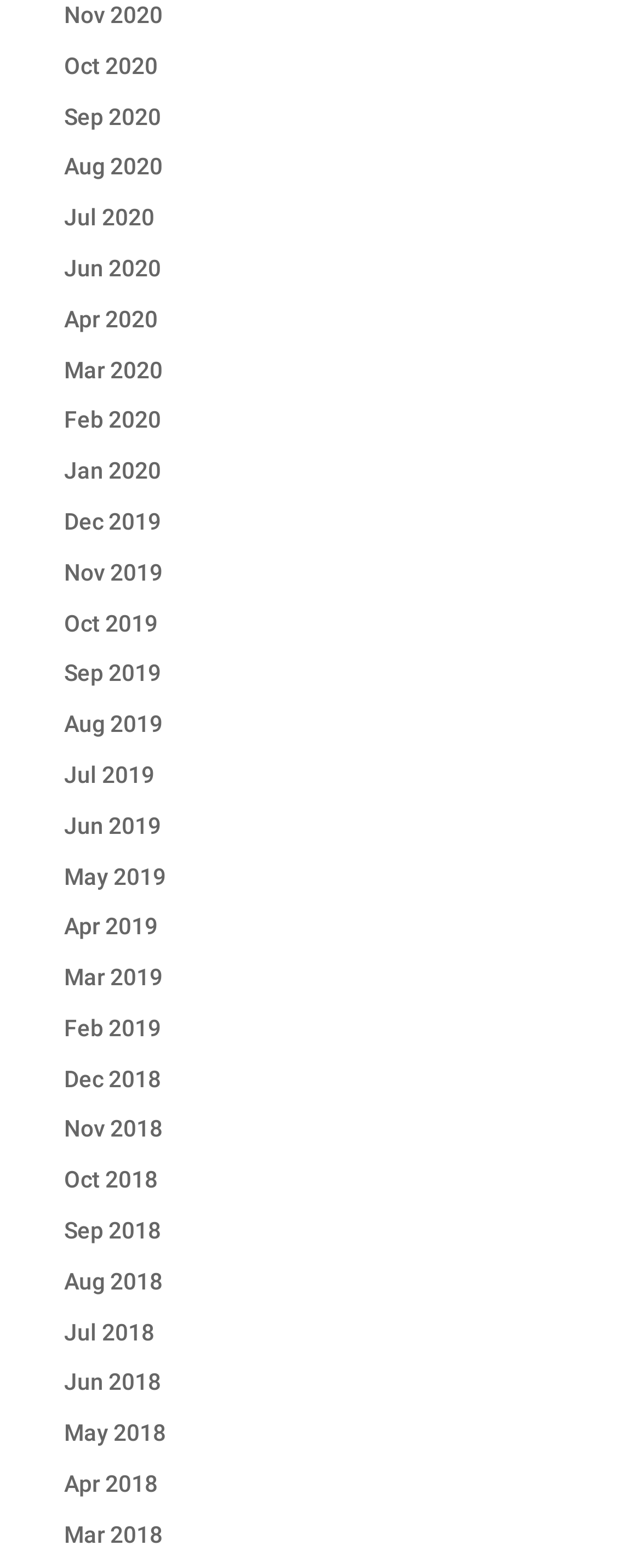Identify the bounding box coordinates of the section that should be clicked to achieve the task described: "Browse archives for October 2019".

[0.1, 0.389, 0.246, 0.405]